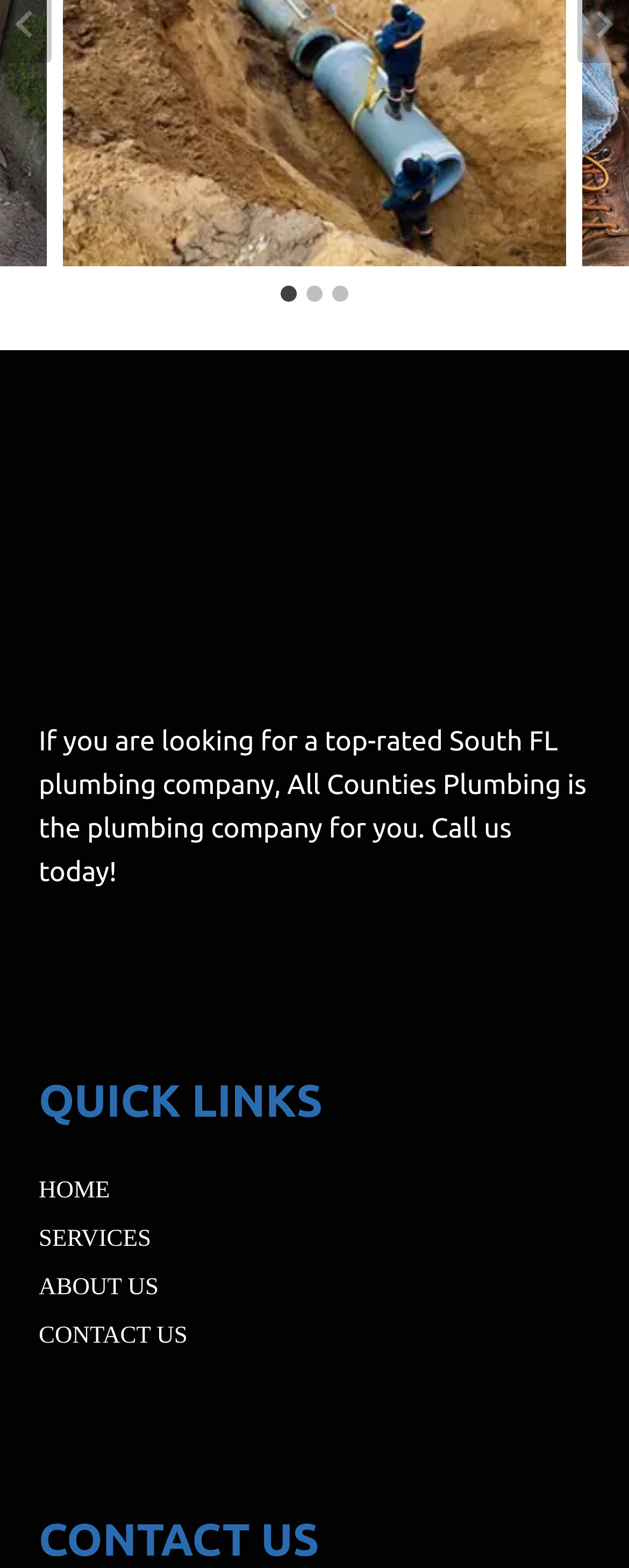Respond to the following query with just one word or a short phrase: 
What is the orientation of the tablist?

horizontal